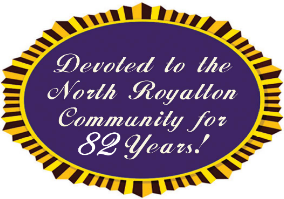Explain the scene depicted in the image, including all details.

This vibrant emblem celebrates the commitment of the Royalton Recorder, a longstanding publication dedicated to serving the North Royalton community for an impressive 82 years. The design features a striking purple background encircled by a decorative sunburst border in warm shades of yellow and orange, symbolizing warmth and community spirit. Prominently displayed in elegant white script, the message underscores the publication's deep-rooted connection and service to the residents, reflecting its enduring presence and significant role in local storytelling and news coverage.